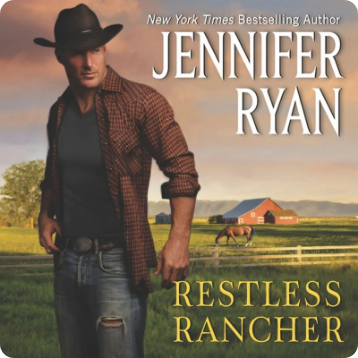Provide a short answer using a single word or phrase for the following question: 
What is the author's name?

Jennifer Ryan